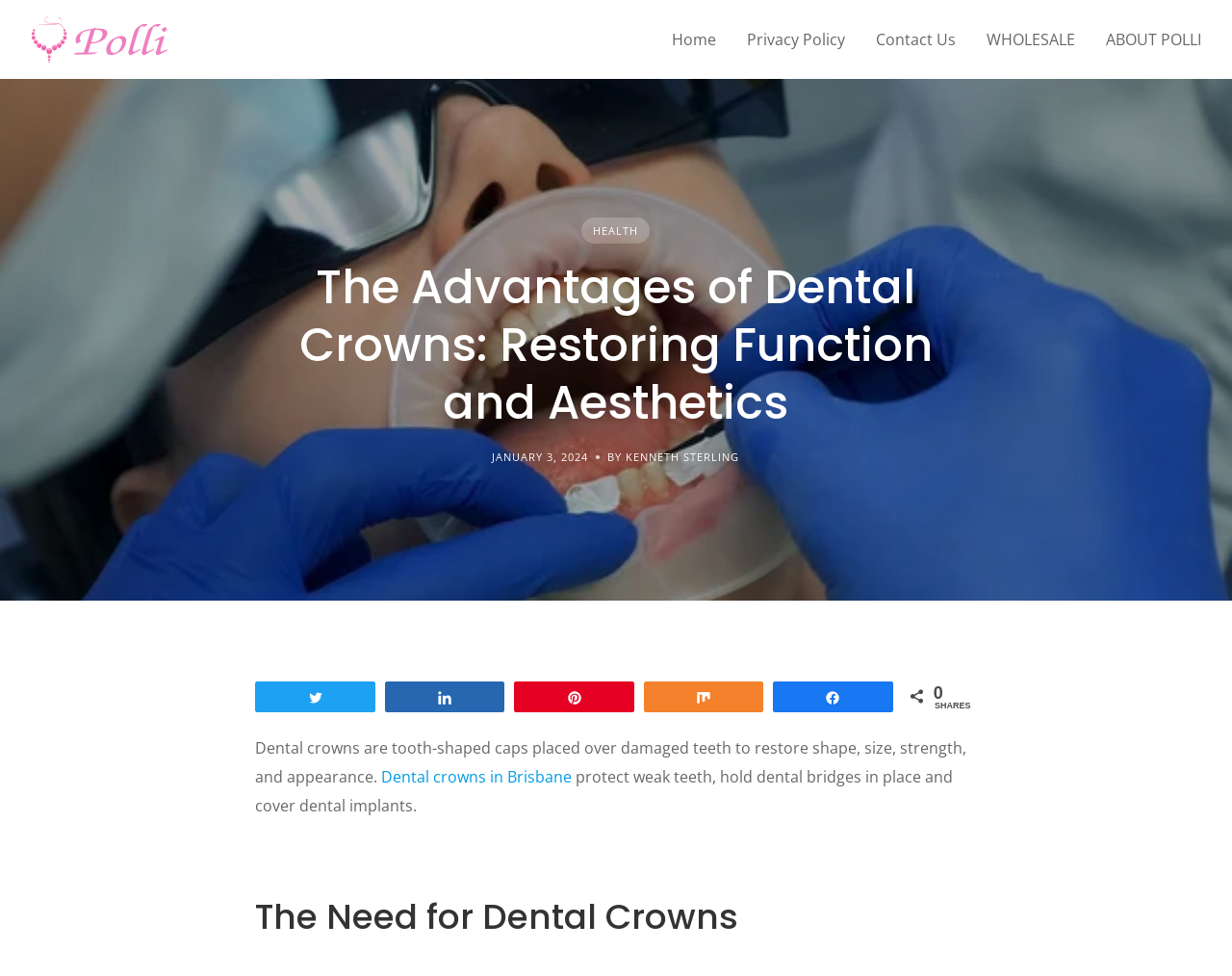Identify the bounding box coordinates of the clickable section necessary to follow the following instruction: "Learn about Dental crowns in Brisbane". The coordinates should be presented as four float numbers from 0 to 1, i.e., [left, top, right, bottom].

[0.31, 0.785, 0.464, 0.807]